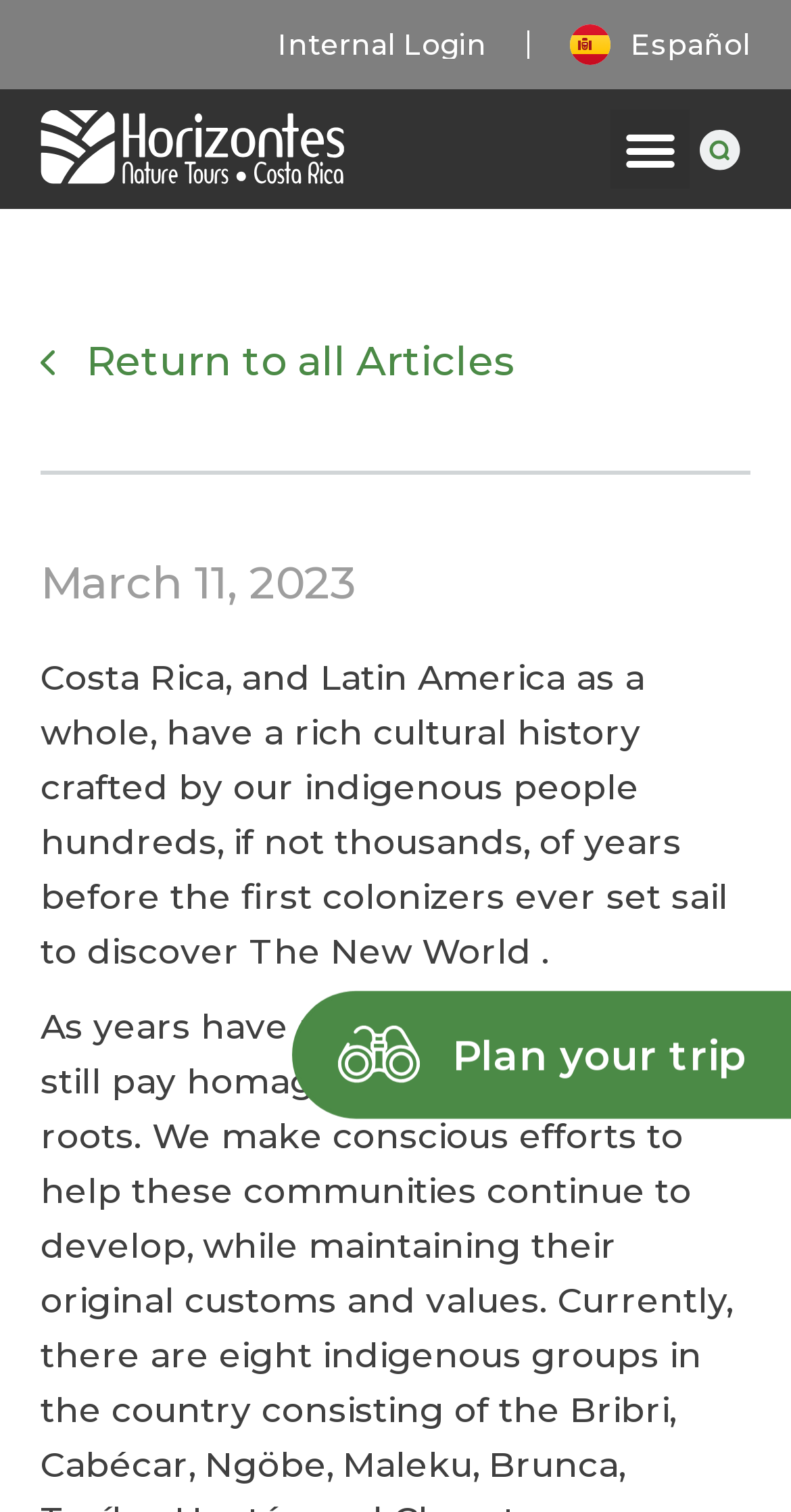Answer the question briefly using a single word or phrase: 
What is the purpose of the button?

Menu Toggle